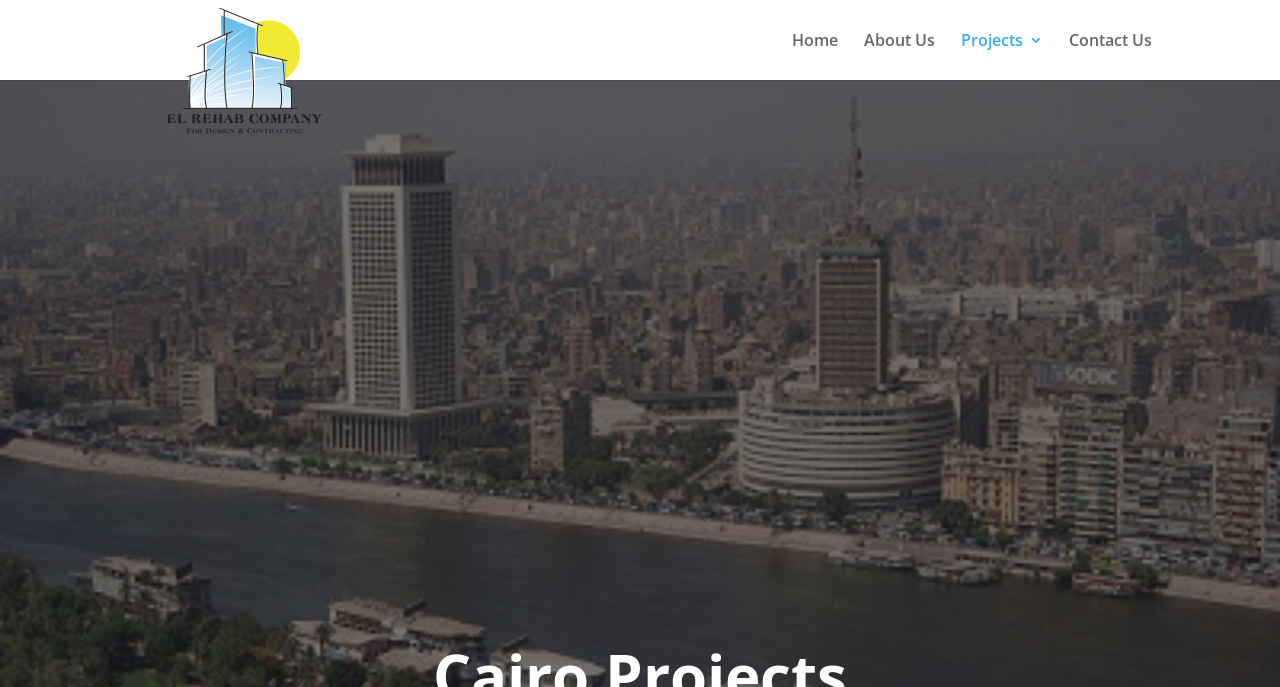Offer a meticulous caption that includes all visible features of the webpage.

The webpage is titled "Cairo Projects | El Rehab Construction" and appears to be a website for a construction company. At the top left corner, there is an image of the company's logo, "El Rehab Construction", accompanied by a link to the company's homepage. 

On the top right side, there is a navigation menu consisting of four links: "Home", "About Us", "Projects 3", and "Contact Us", arranged horizontally from left to right. 

Below the navigation menu, there is a thin search bar that spans almost the entire width of the page.